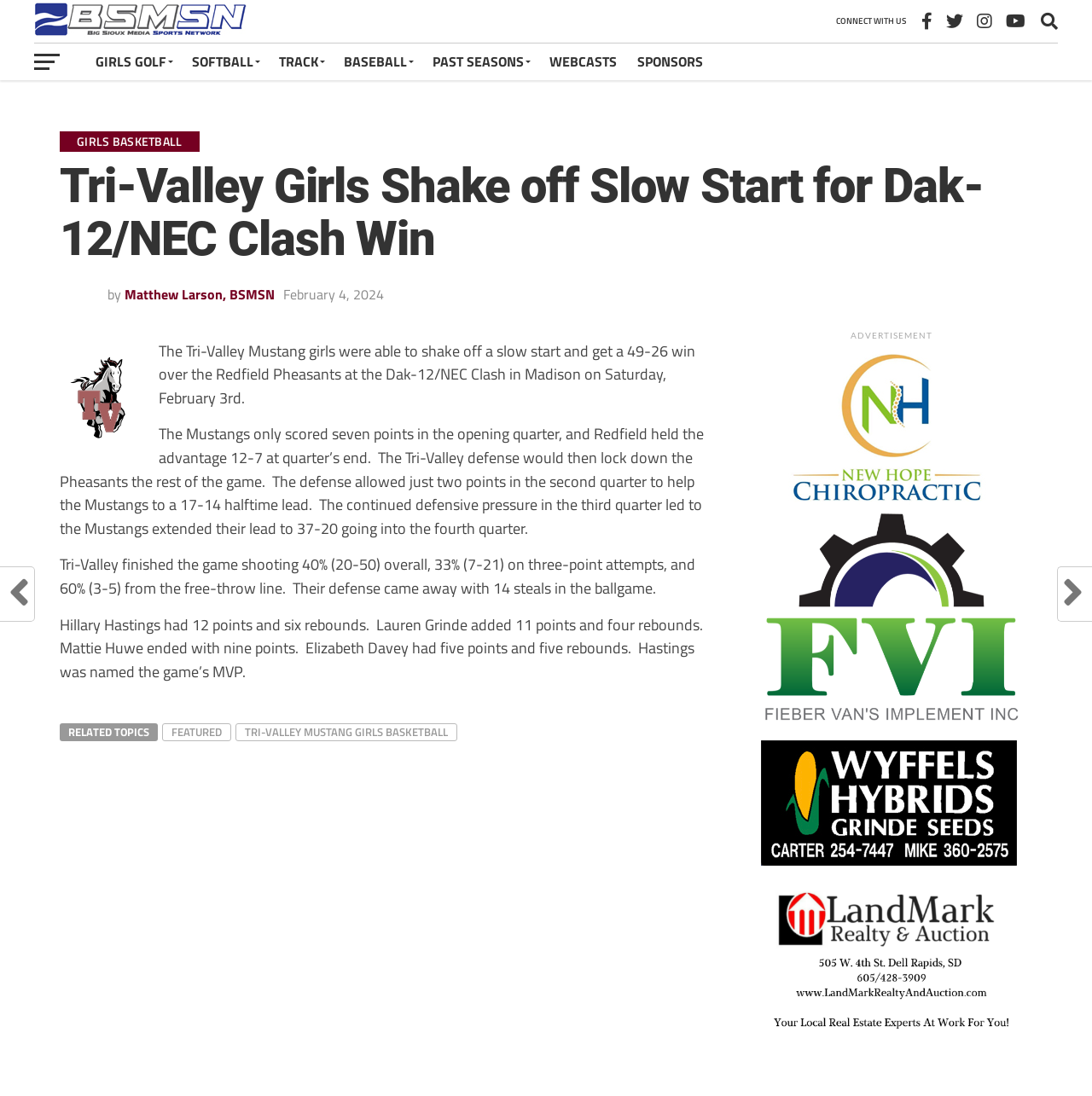Highlight the bounding box coordinates of the element that should be clicked to carry out the following instruction: "Click on GIRLS GOLF". The coordinates must be given as four float numbers ranging from 0 to 1, i.e., [left, top, right, bottom].

[0.078, 0.039, 0.166, 0.073]